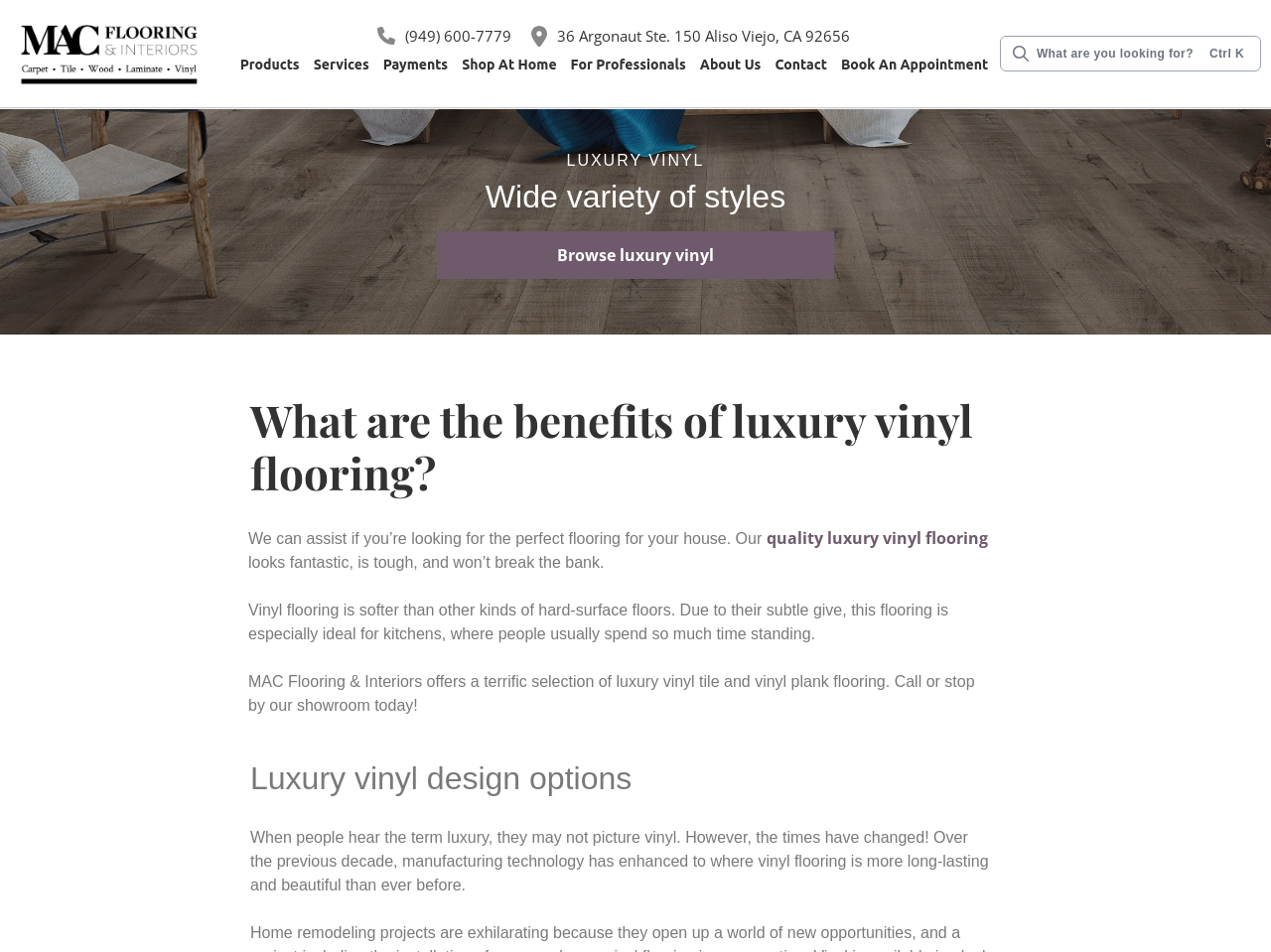Please identify the bounding box coordinates of the element's region that needs to be clicked to fulfill the following instruction: "Call the phone number". The bounding box coordinates should consist of four float numbers between 0 and 1, i.e., [left, top, right, bottom].

[0.297, 0.026, 0.403, 0.05]